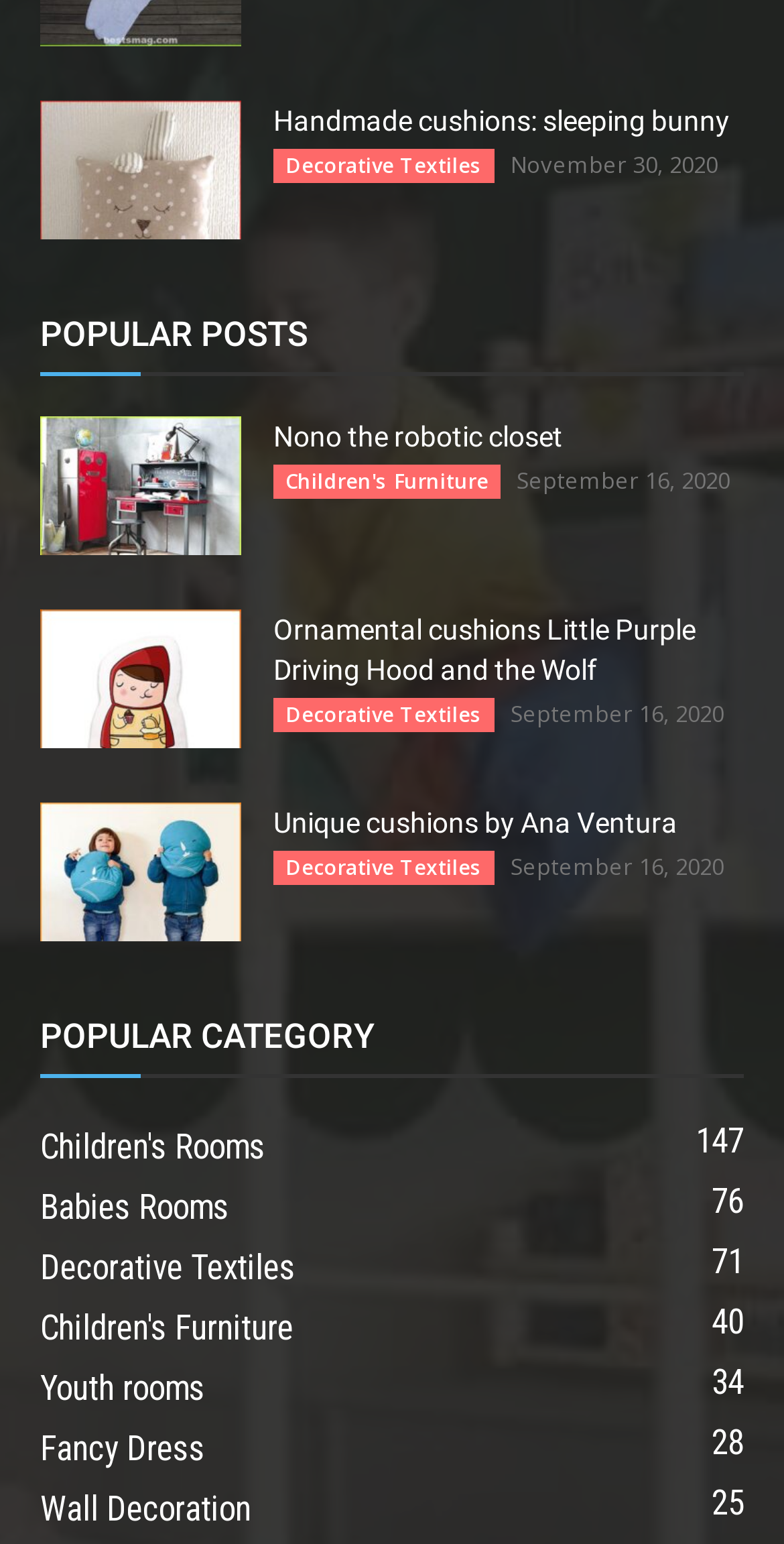Identify the bounding box of the HTML element described as: "Unique cushions by Ana Ventura".

[0.349, 0.523, 0.864, 0.544]